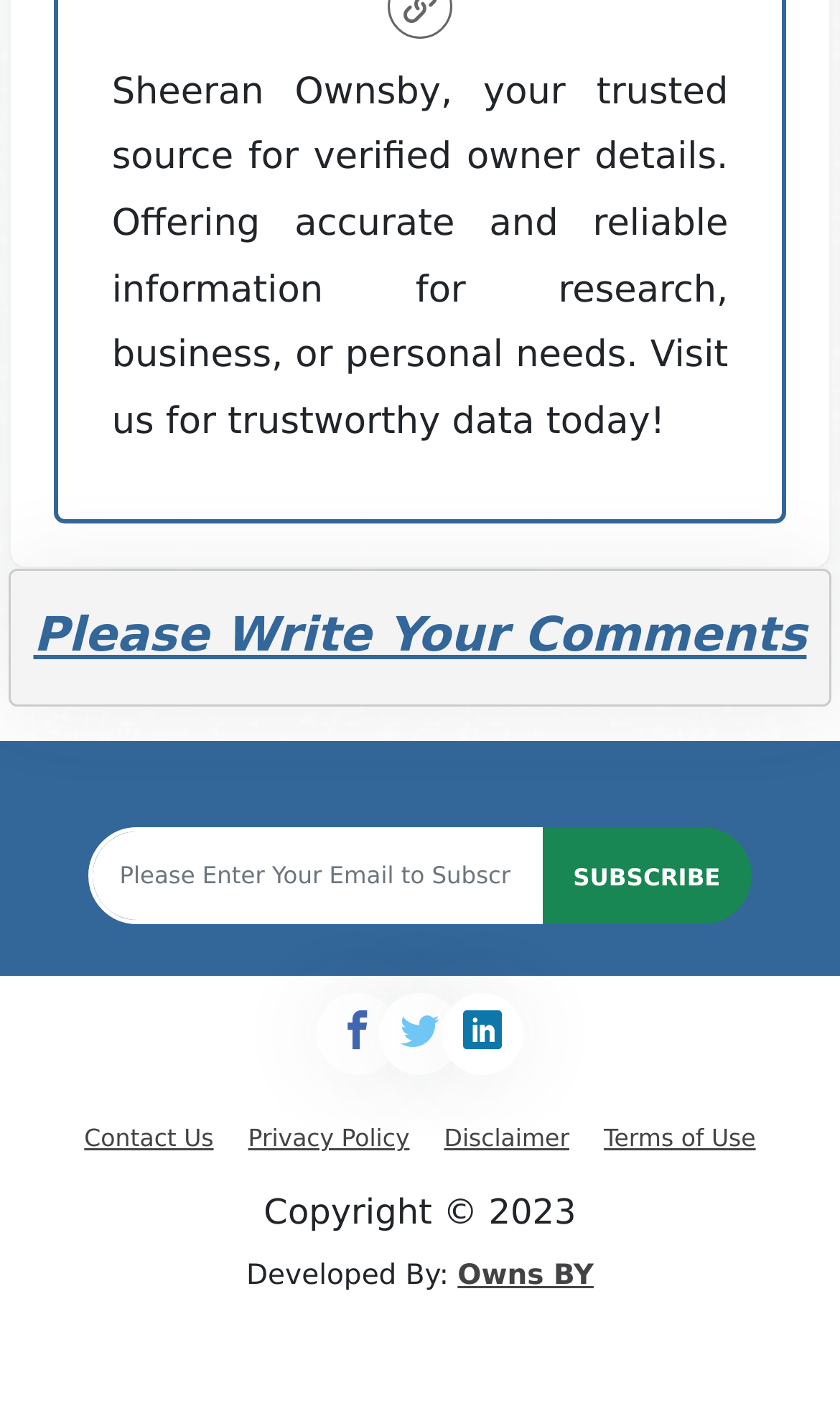Answer the question below using just one word or a short phrase: 
Who developed the website?

Owns BY